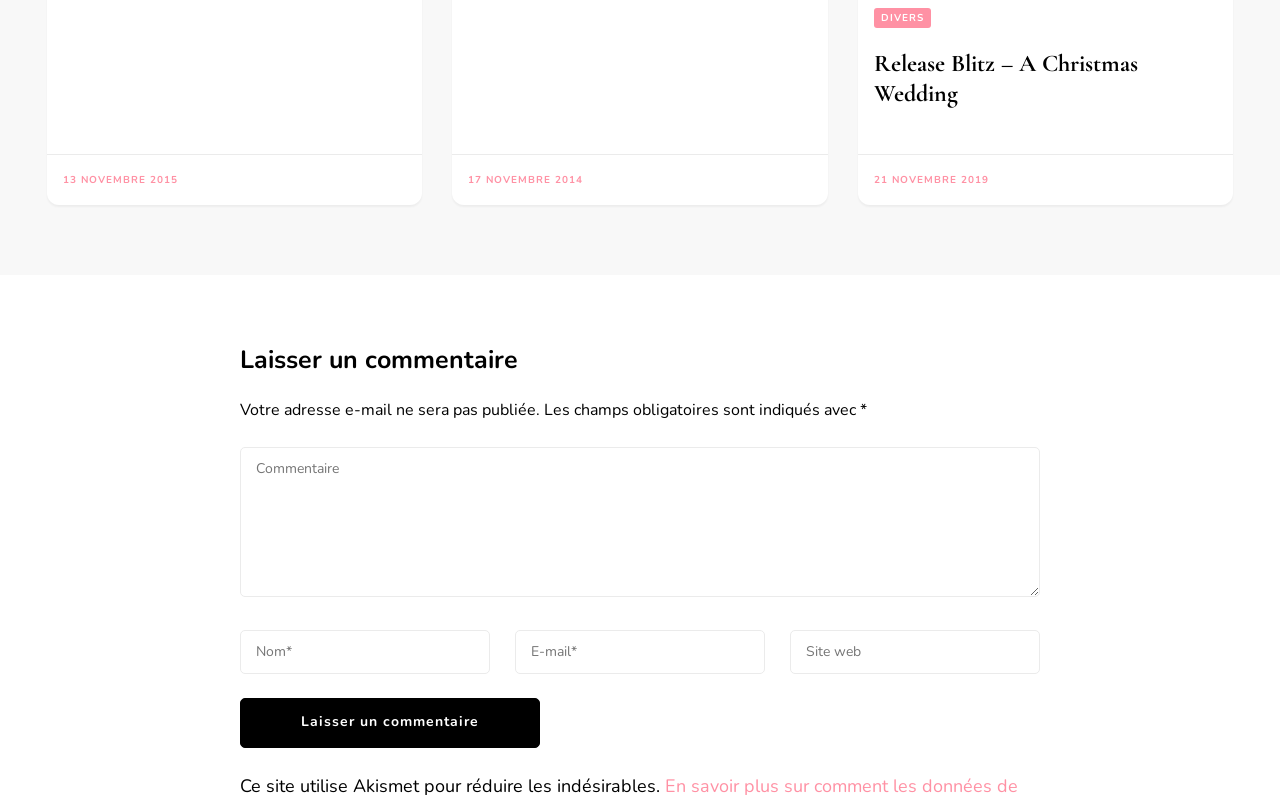Based on the element description name="submit" value="Laisser un commentaire", identify the bounding box of the UI element in the given webpage screenshot. The coordinates should be in the format (top-left x, top-left y, bottom-right x, bottom-right y) and must be between 0 and 1.

[0.188, 0.878, 0.422, 0.941]